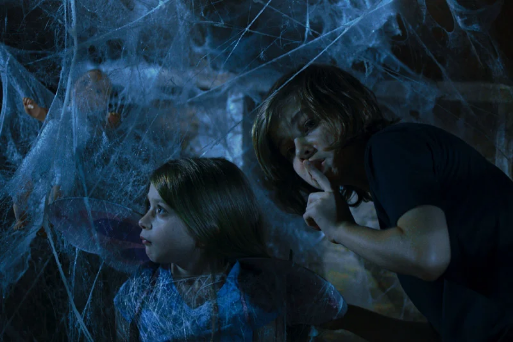What is the girl's hair like?
Please provide a single word or phrase in response based on the screenshot.

Long, flowing